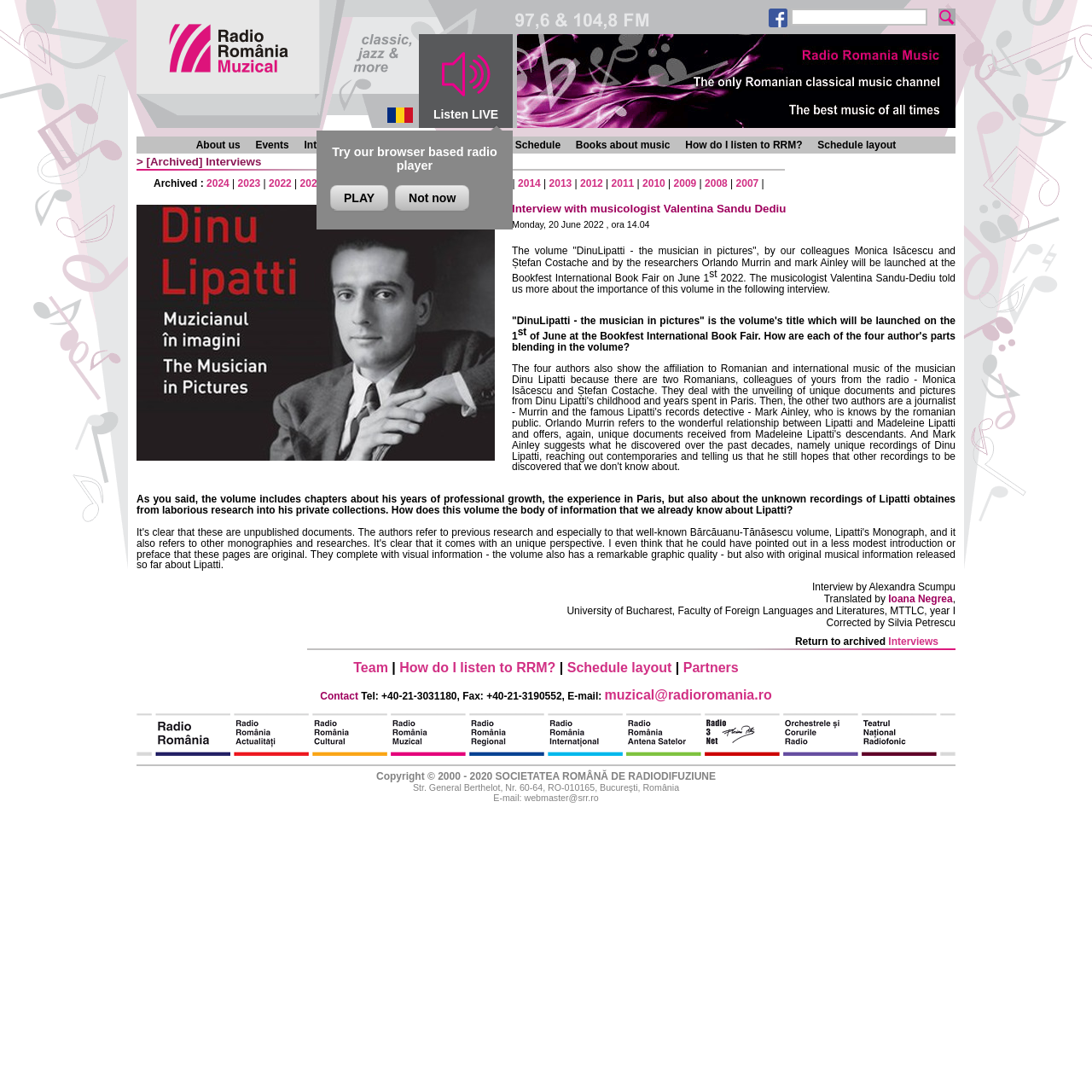Determine the bounding box coordinates for the HTML element described here: "Not now".

[0.362, 0.17, 0.43, 0.193]